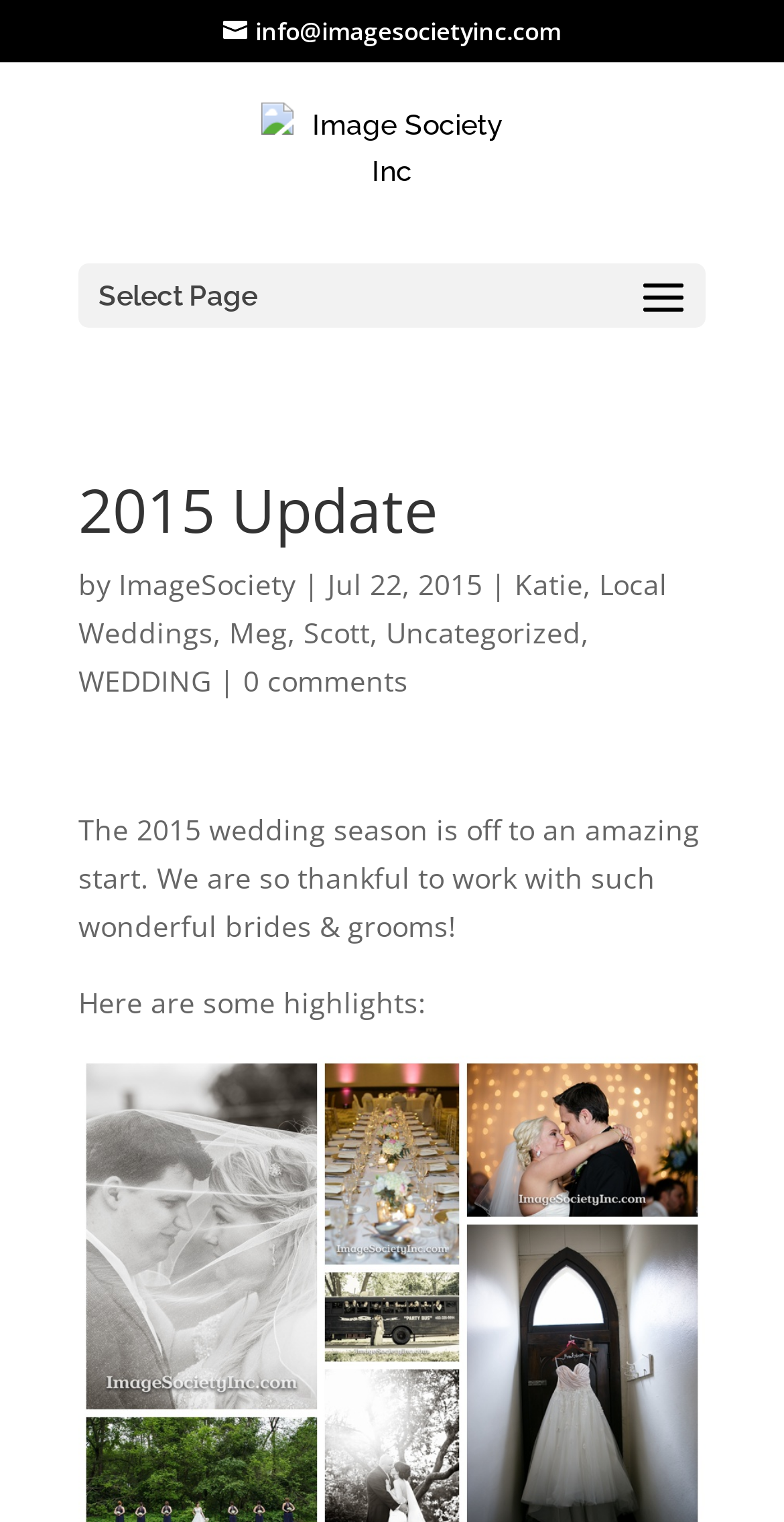Respond to the following question with a brief word or phrase:
What is the first word of the article?

The